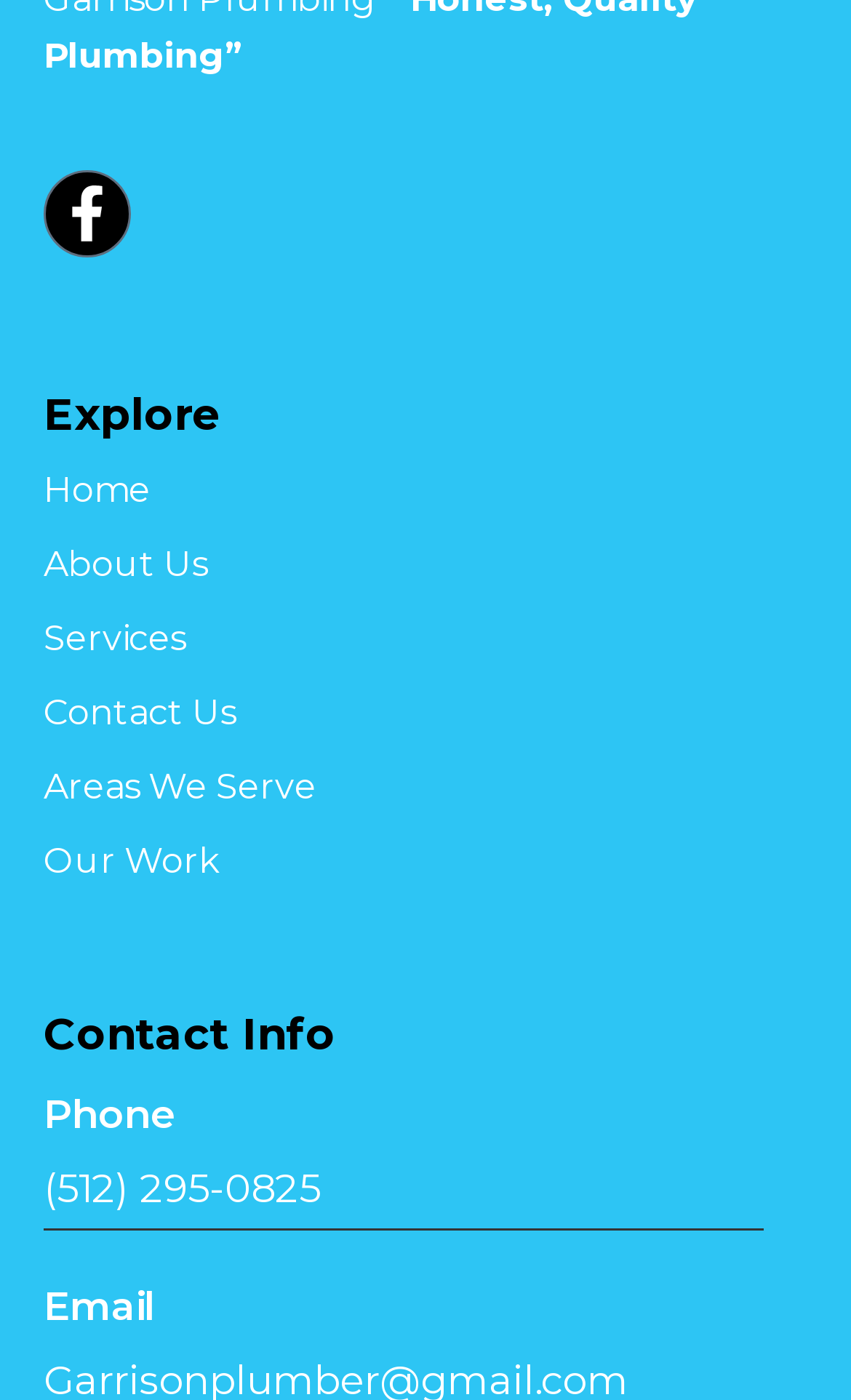Specify the bounding box coordinates of the element's region that should be clicked to achieve the following instruction: "explore category anxiety". The bounding box coordinates consist of four float numbers between 0 and 1, in the format [left, top, right, bottom].

None